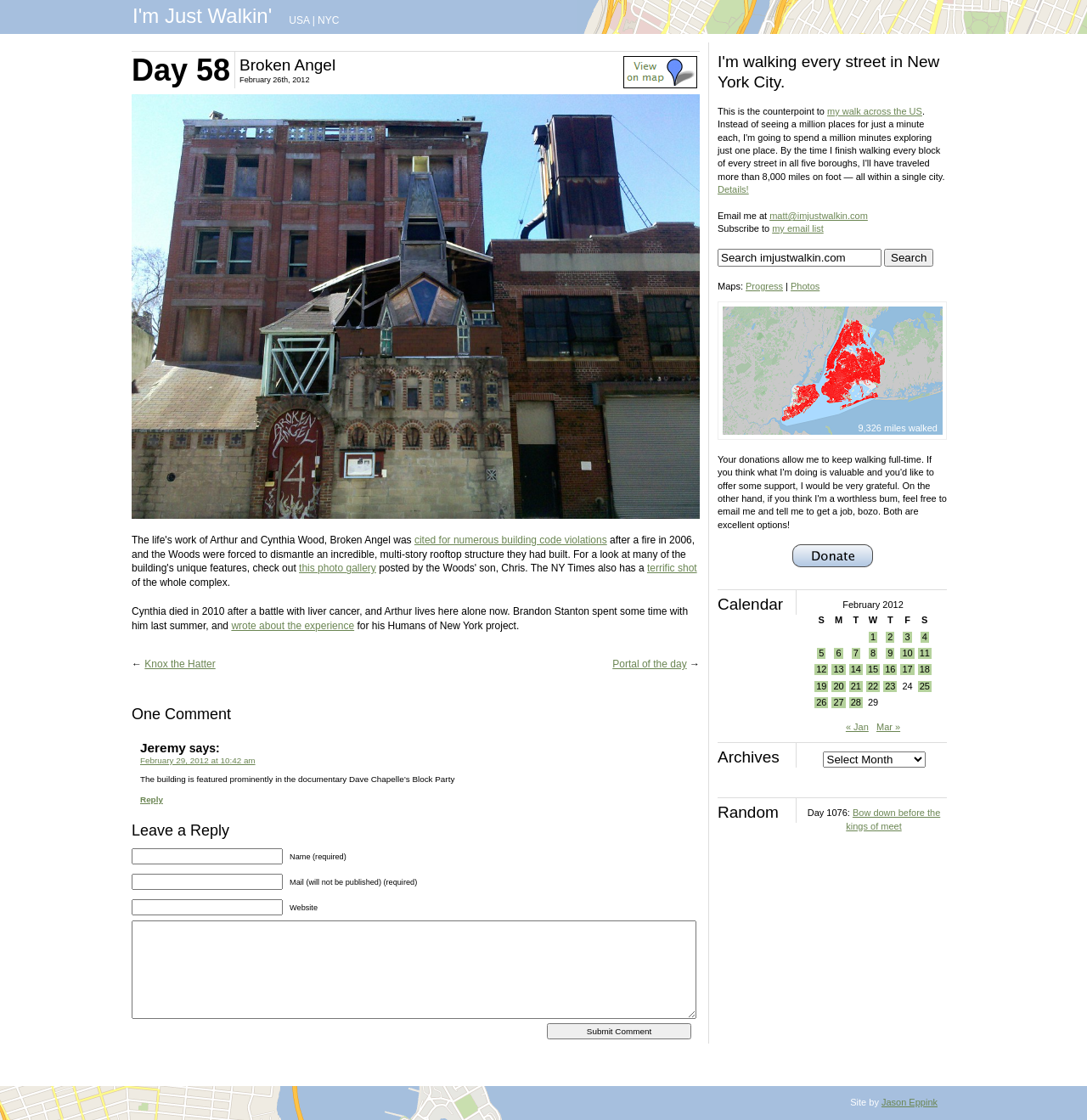Explain in detail what is displayed on the webpage.

The webpage is about a blog called "I'm Just Walkin'" and features a post about Broken Angel, a building in New York City. At the top of the page, there is a navigation menu with links to "USA" and "NYC". Below this, there is a main content area with a heading "Day 58" and a subheading "Broken Angel". 

To the right of the heading, there is a link to "See where this photo/video was taken" with an accompanying image. Below this, there is a paragraph of text describing Broken Angel, including a link to a photo gallery. There are also links to related articles and a comment section with one comment from a user named Jeremy.

On the left side of the page, there is a sidebar with various links and information. At the top, there is a heading "I'm walking every street in New York City" and a link to the blogger's email list. Below this, there is a search bar and a section with links to maps, progress, and photos. Further down, there is a calendar section with a table showing posts published in February 2012.

Throughout the page, there are various links and images, including a prominent image of Broken Angel. The overall layout is organized, with clear headings and concise text.